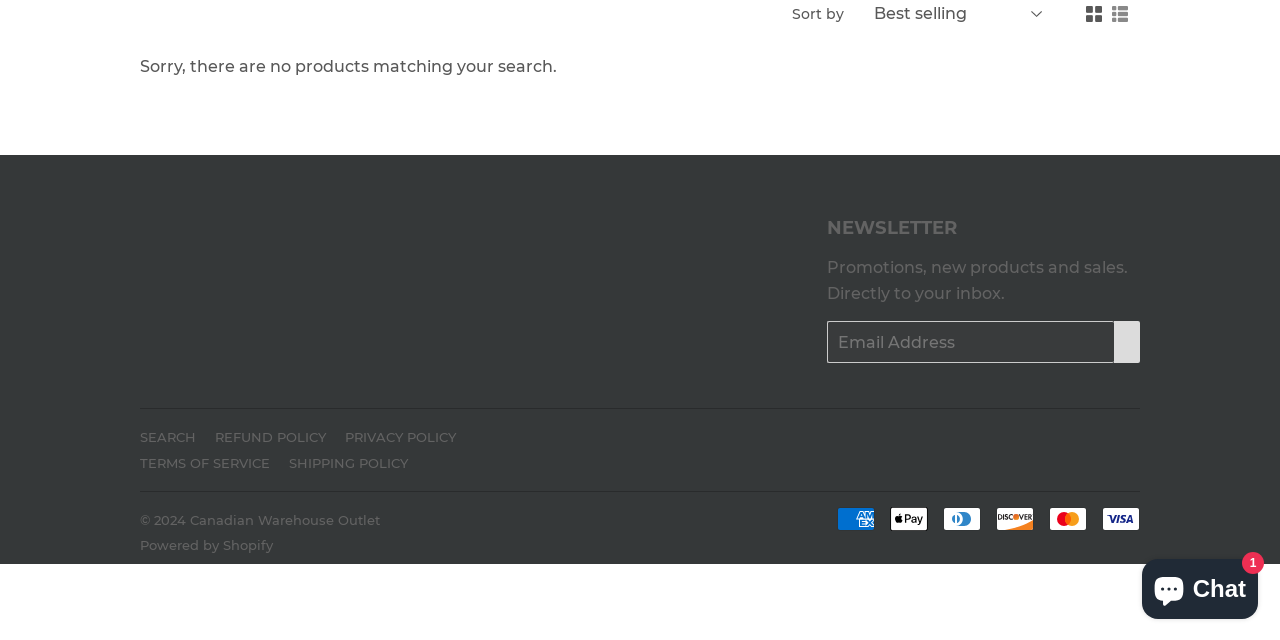Bounding box coordinates should be in the format (top-left x, top-left y, bottom-right x, bottom-right y) and all values should be floating point numbers between 0 and 1. Determine the bounding box coordinate for the UI element described as: name="commit"

[0.87, 0.502, 0.891, 0.568]